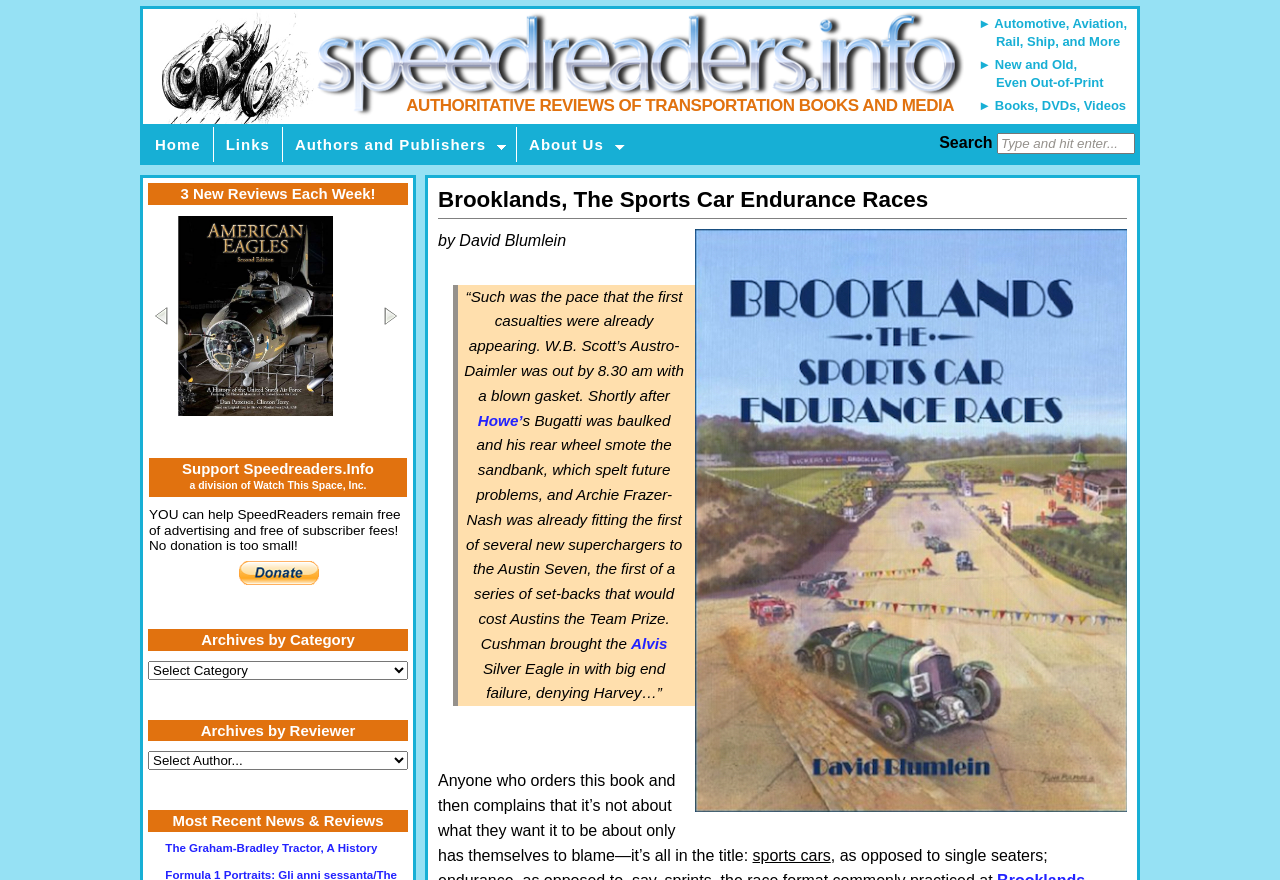Find the bounding box coordinates of the clickable region needed to perform the following instruction: "Read the review of the book 'The Graham-Bradley Tractor, A History'". The coordinates should be provided as four float numbers between 0 and 1, i.e., [left, top, right, bottom].

[0.129, 0.957, 0.295, 0.971]